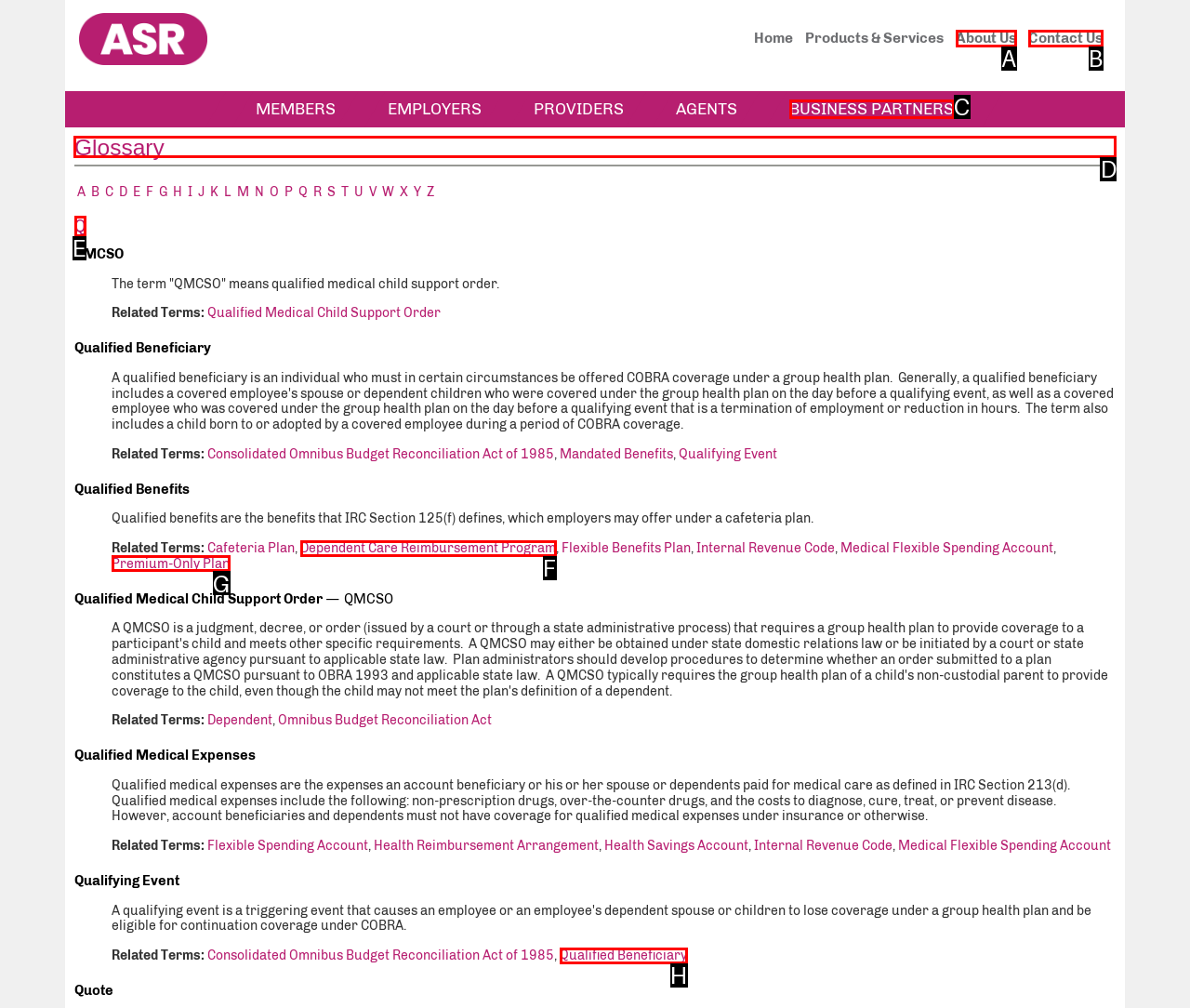For the instruction: read recent post, which HTML element should be clicked?
Respond with the letter of the appropriate option from the choices given.

None